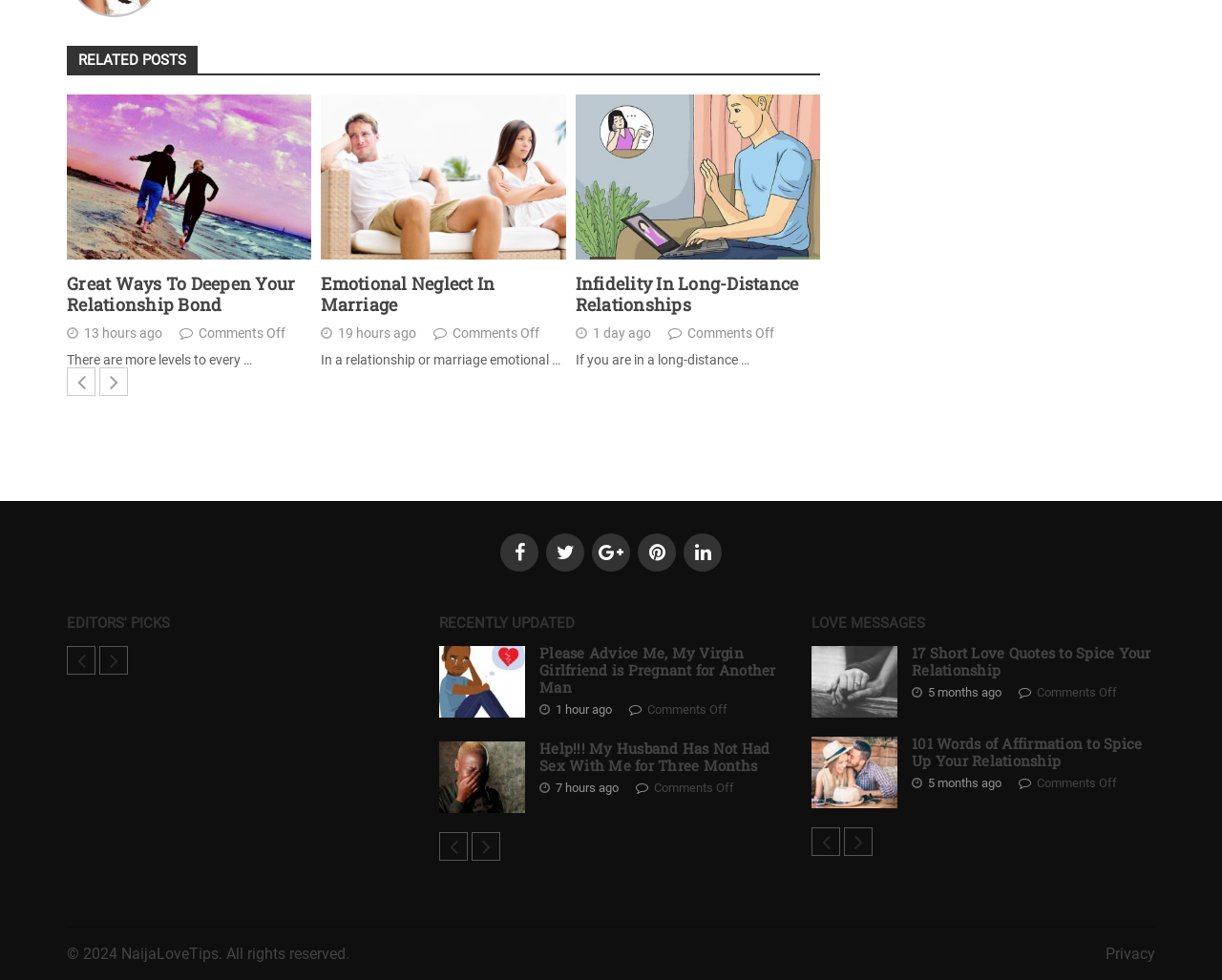Identify the bounding box of the HTML element described here: "Emotional Neglect In Marriage". Provide the coordinates as four float numbers between 0 and 1: [left, top, right, bottom].

[0.263, 0.28, 0.463, 0.322]